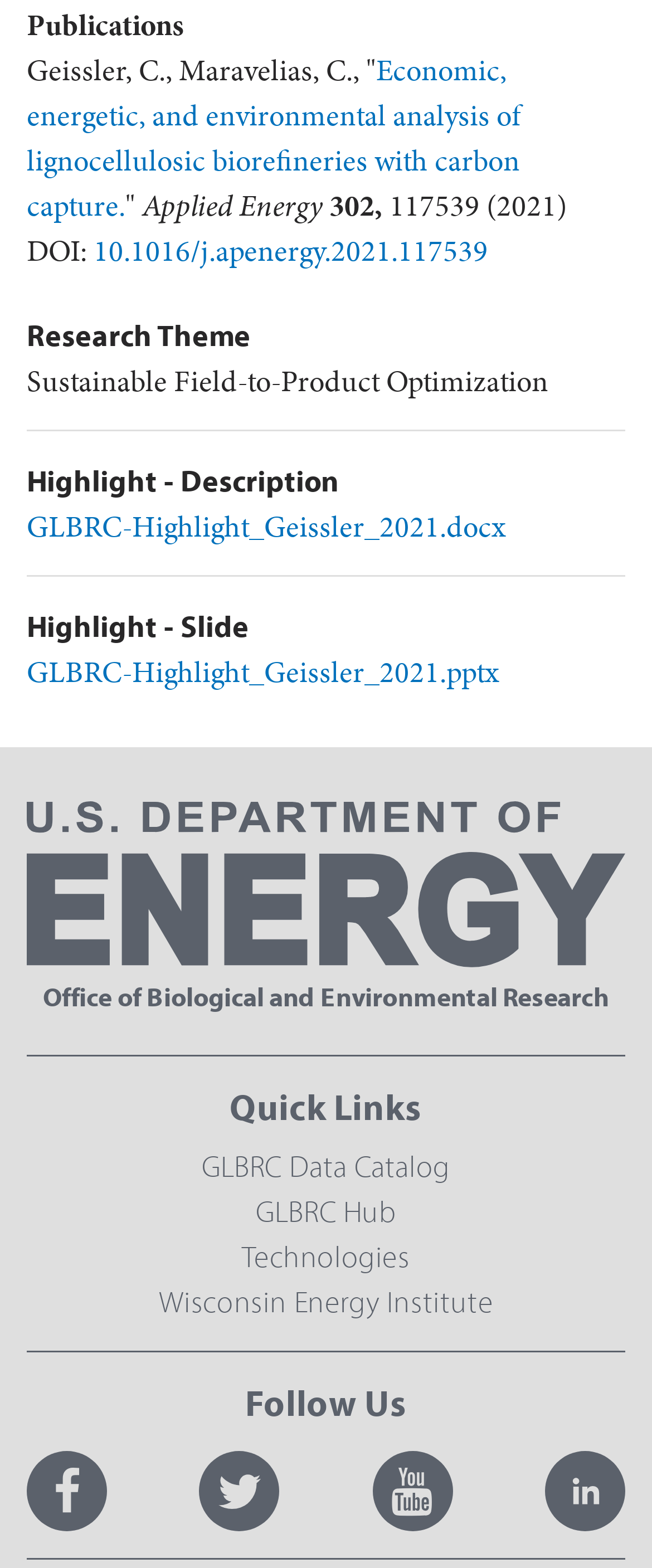Please provide the bounding box coordinates in the format (top-left x, top-left y, bottom-right x, bottom-right y). Remember, all values are floating point numbers between 0 and 1. What is the bounding box coordinate of the region described as: GLBRC Hub

[0.393, 0.76, 0.607, 0.784]